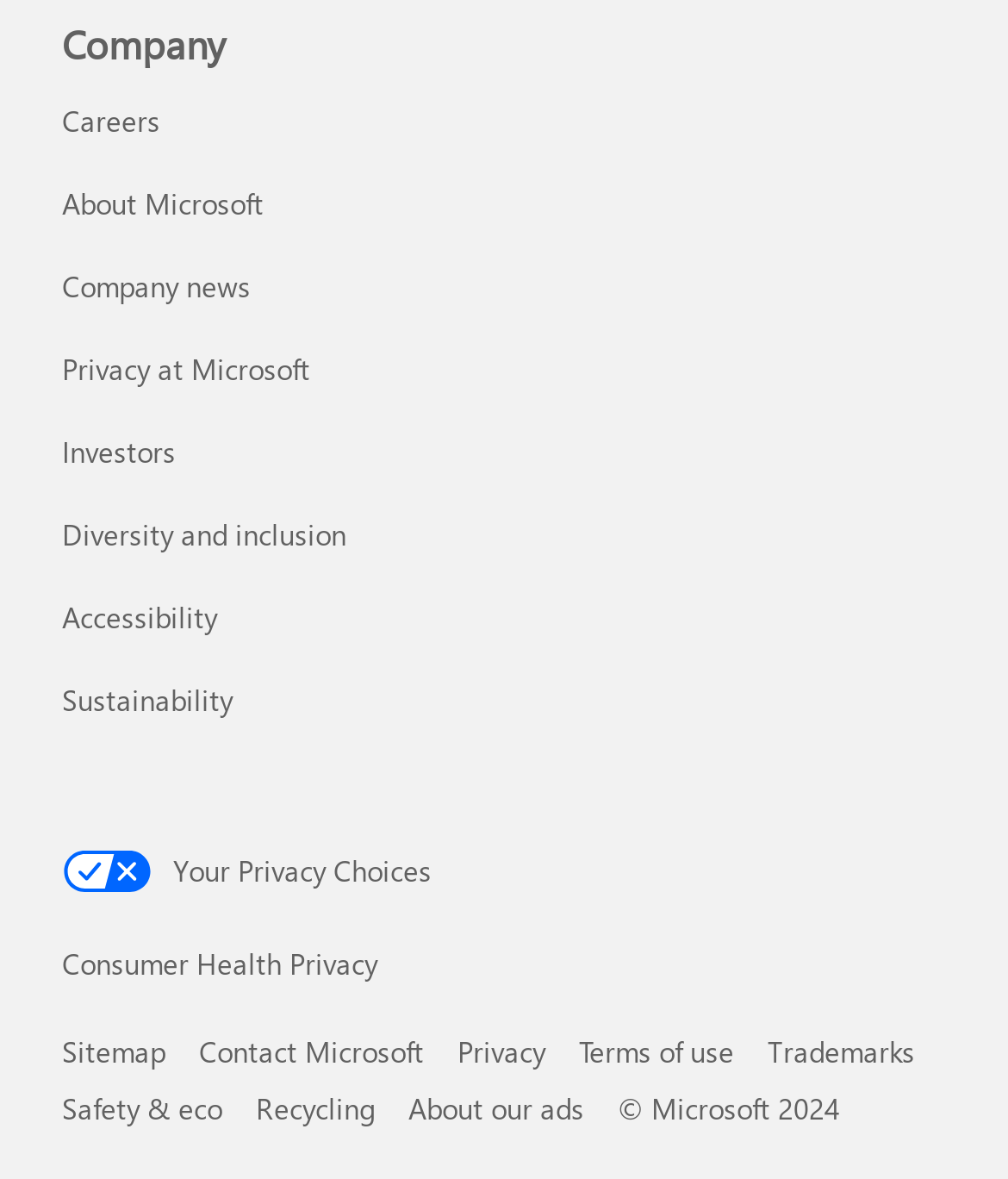Determine the bounding box coordinates for the area you should click to complete the following instruction: "Visit June 2012".

[0.287, 0.052, 0.482, 0.1]